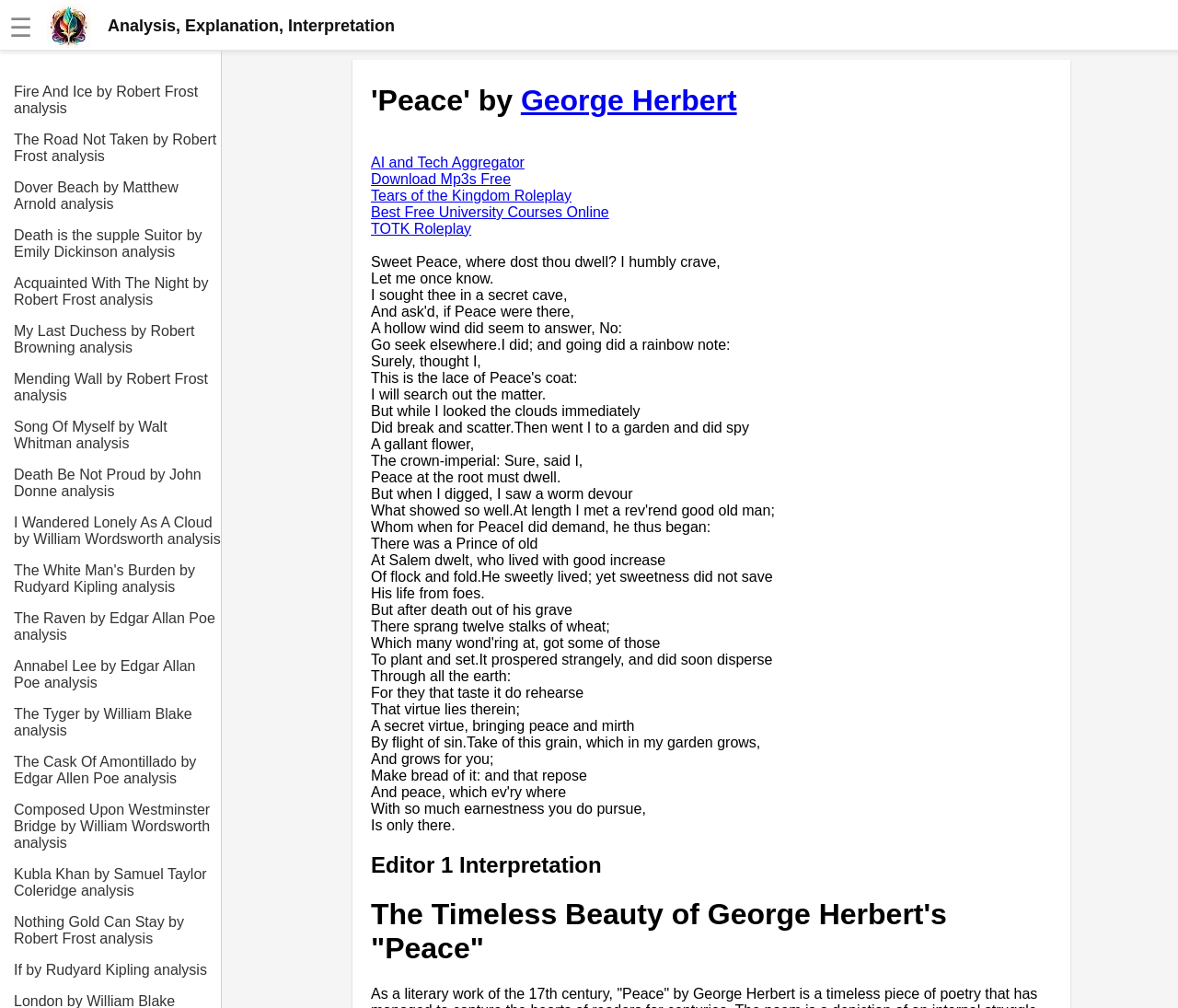Who is the author of the poem 'Peace'?
Please give a well-detailed answer to the question.

The author of the poem 'Peace' is George Herbert, which is mentioned in the link 'George Herbert' below the heading 'Peace' by George Herbert'.